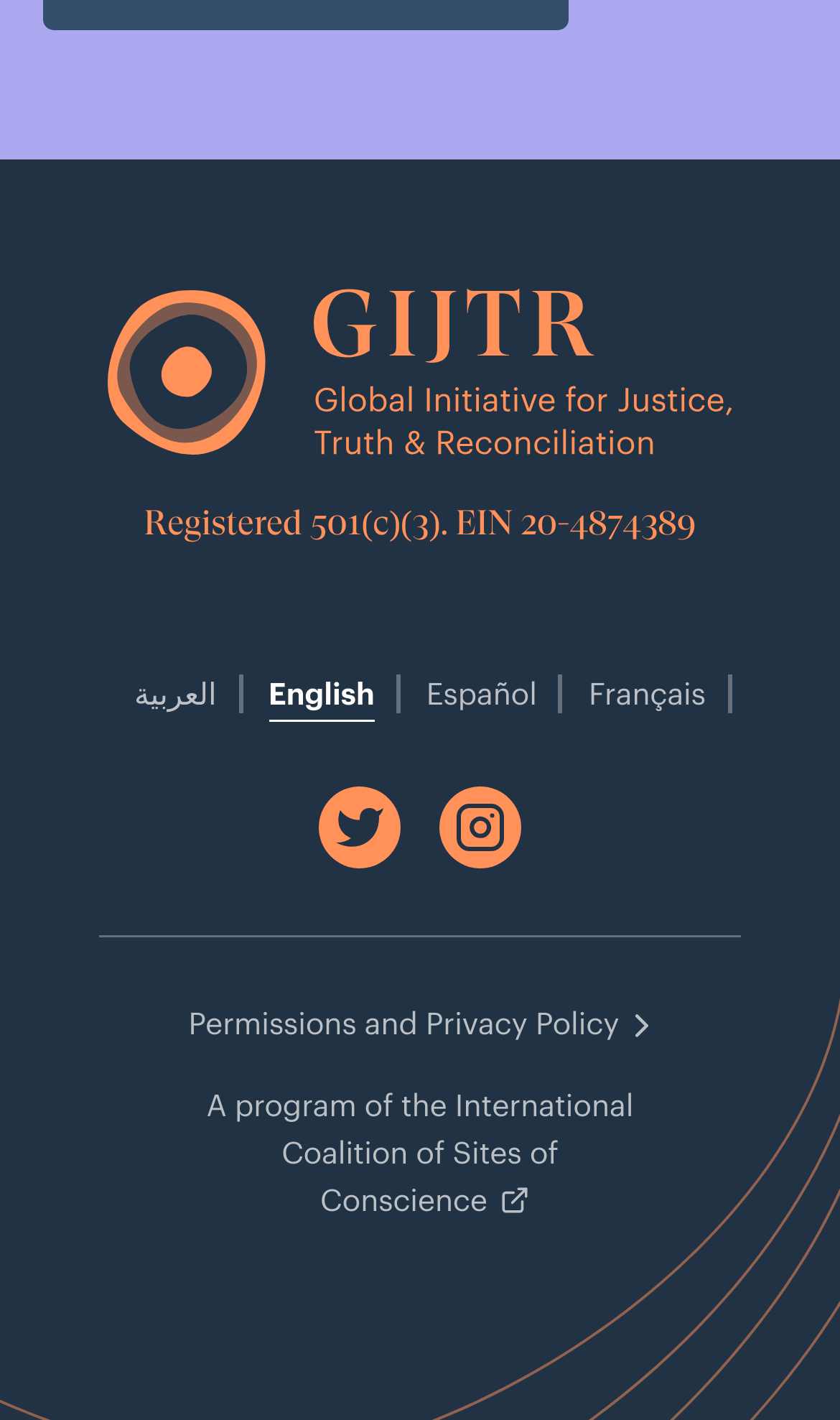What is the logo of the organization?
Using the details from the image, give an elaborate explanation to answer the question.

The image element with the description 'Global Initiative for Justice, Truth and Reconciliation logo' represents the logo of the organization.